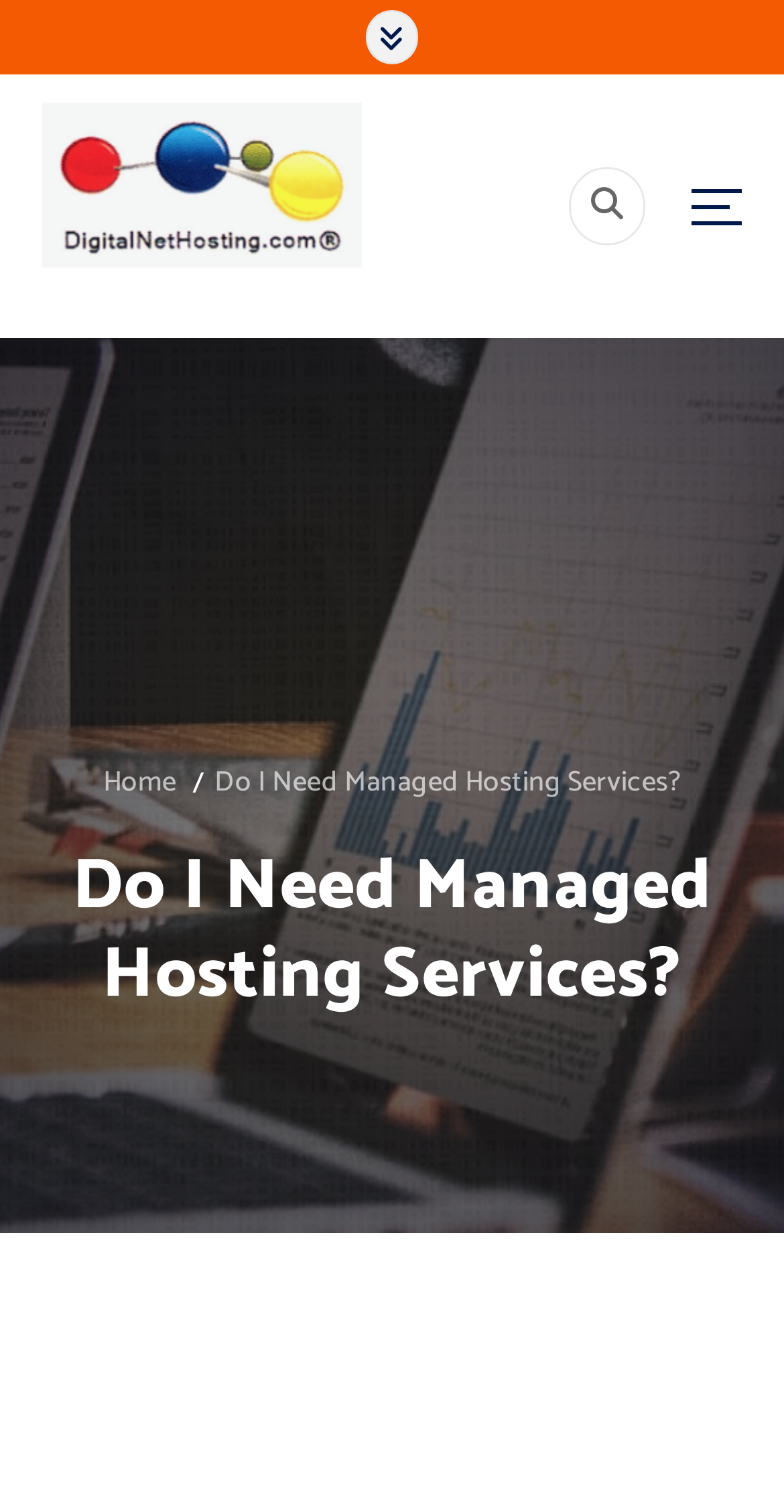What is the position of the 'Home' link on the webpage?
Please use the image to provide an in-depth answer to the question.

Based on the bounding box coordinates of the 'Home' link element, its y1 and y2 values are 0.503, which indicates that it is located at the top of the webpage. Additionally, its x1 value is 0.131, which suggests that it is positioned on the left side of the webpage.